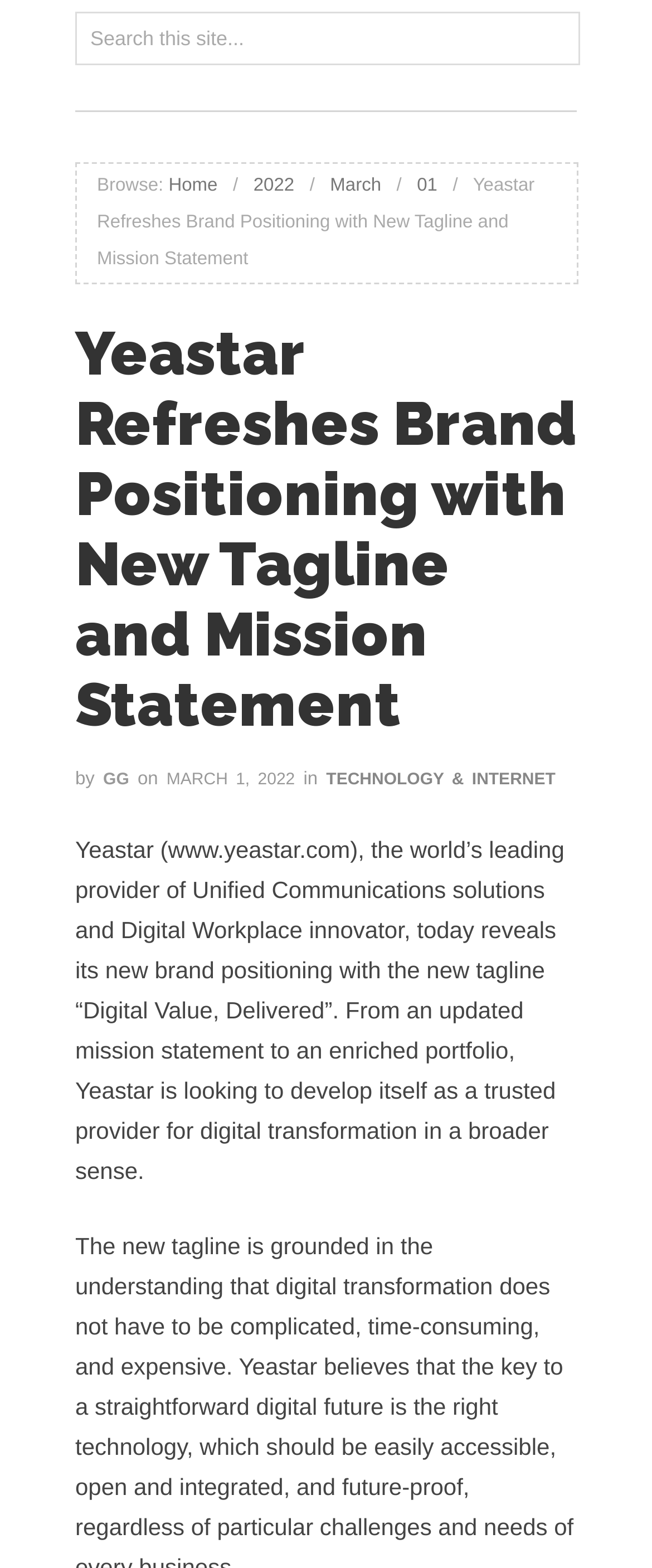Please determine the bounding box coordinates for the UI element described here. Use the format (top-left x, top-left y, bottom-right x, bottom-right y) with values bounded between 0 and 1: Home

[0.258, 0.112, 0.334, 0.125]